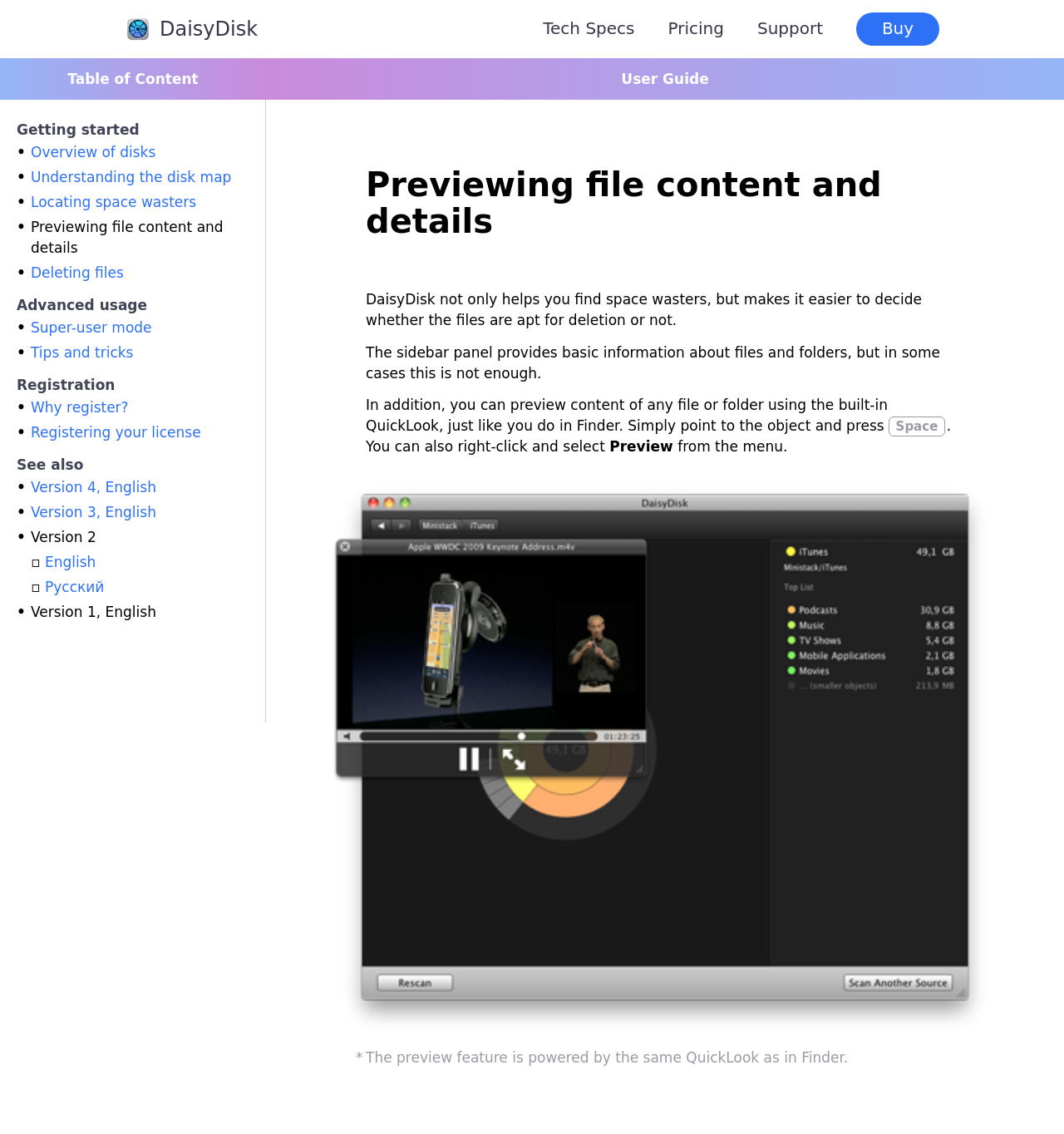Please provide the bounding box coordinates for the element that needs to be clicked to perform the instruction: "Read the User Guide". The coordinates must consist of four float numbers between 0 and 1, formatted as [left, top, right, bottom].

[0.584, 0.062, 0.666, 0.077]